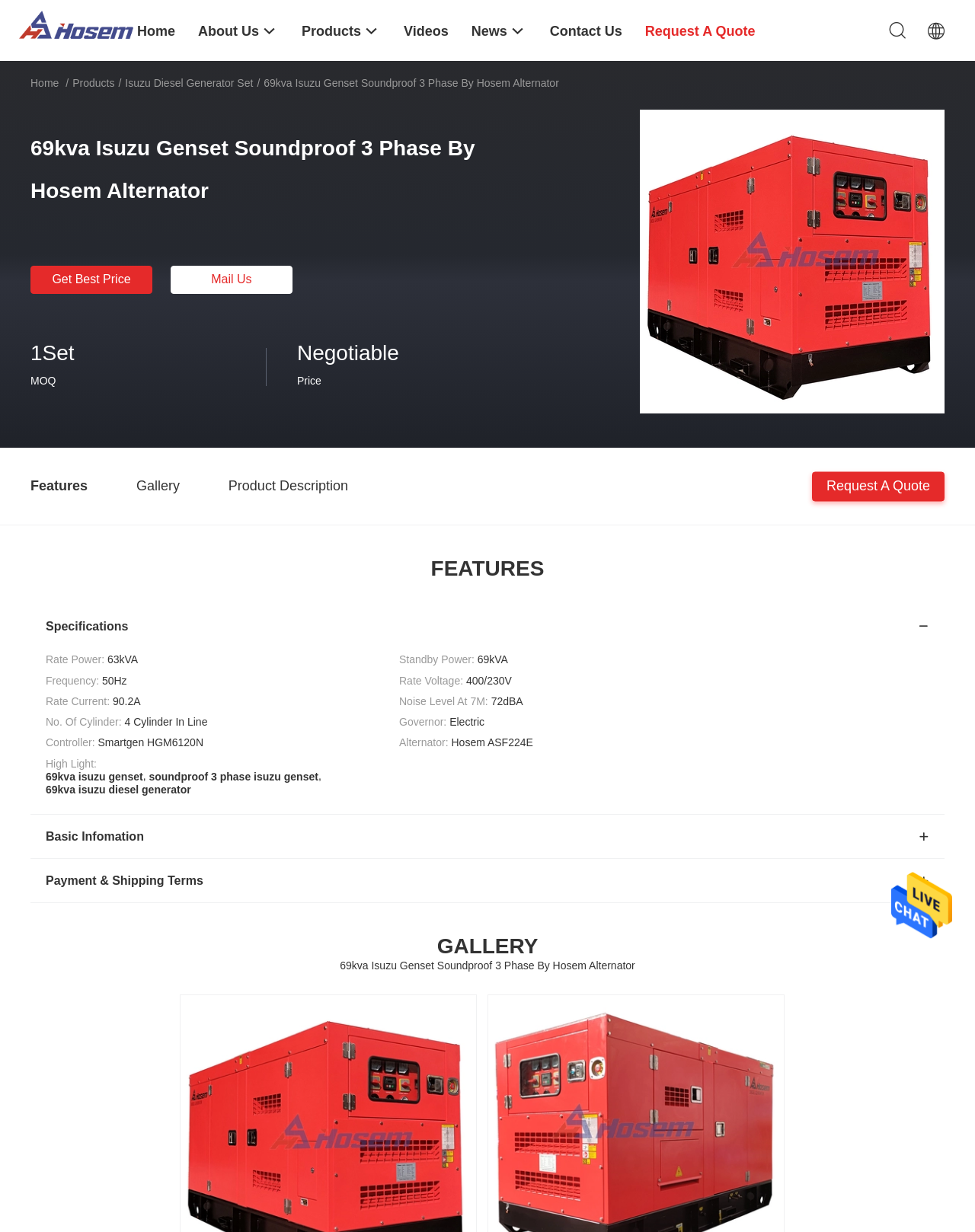What is the MOQ of the product?
Please provide a detailed and comprehensive answer to the question.

I found the answer by looking at the static text 'MOQ' and its corresponding value '1Set' which is located in the product information section.